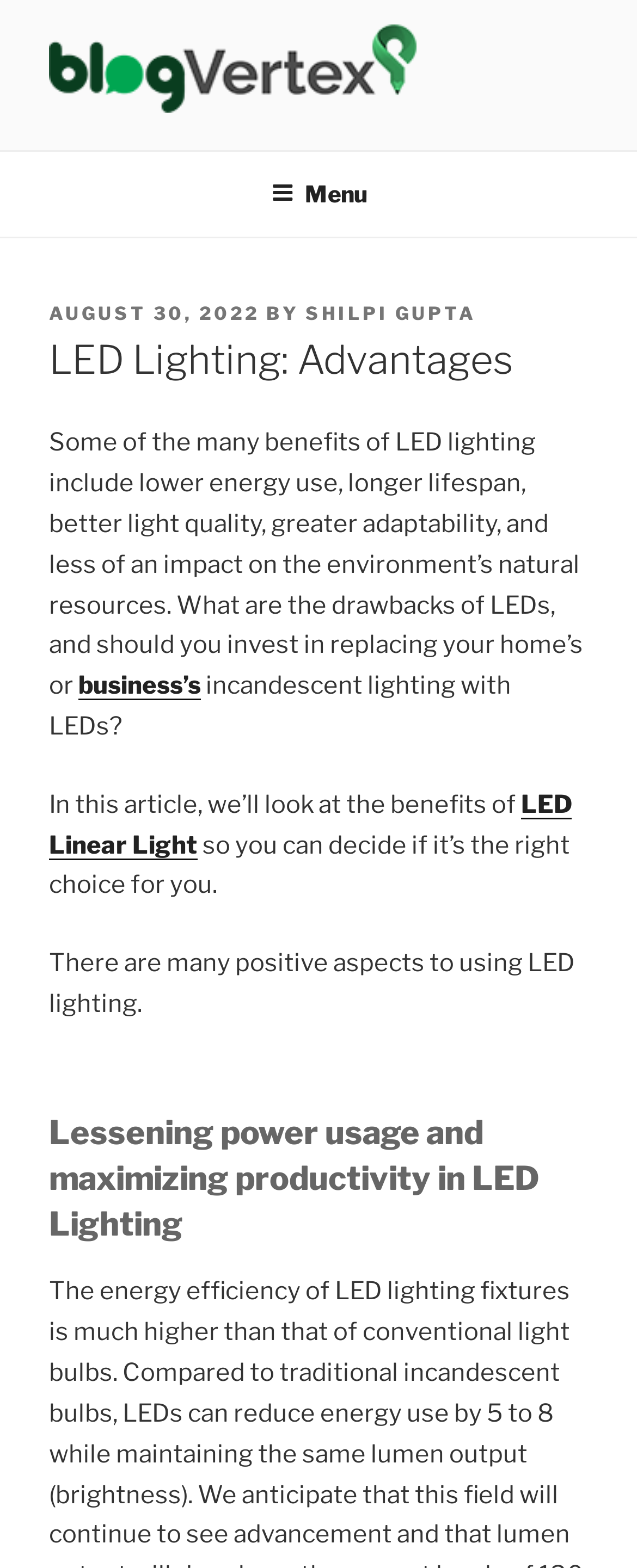Using the description: "Blog Vertex", determine the UI element's bounding box coordinates. Ensure the coordinates are in the format of four float numbers between 0 and 1, i.e., [left, top, right, bottom].

[0.077, 0.08, 0.585, 0.11]